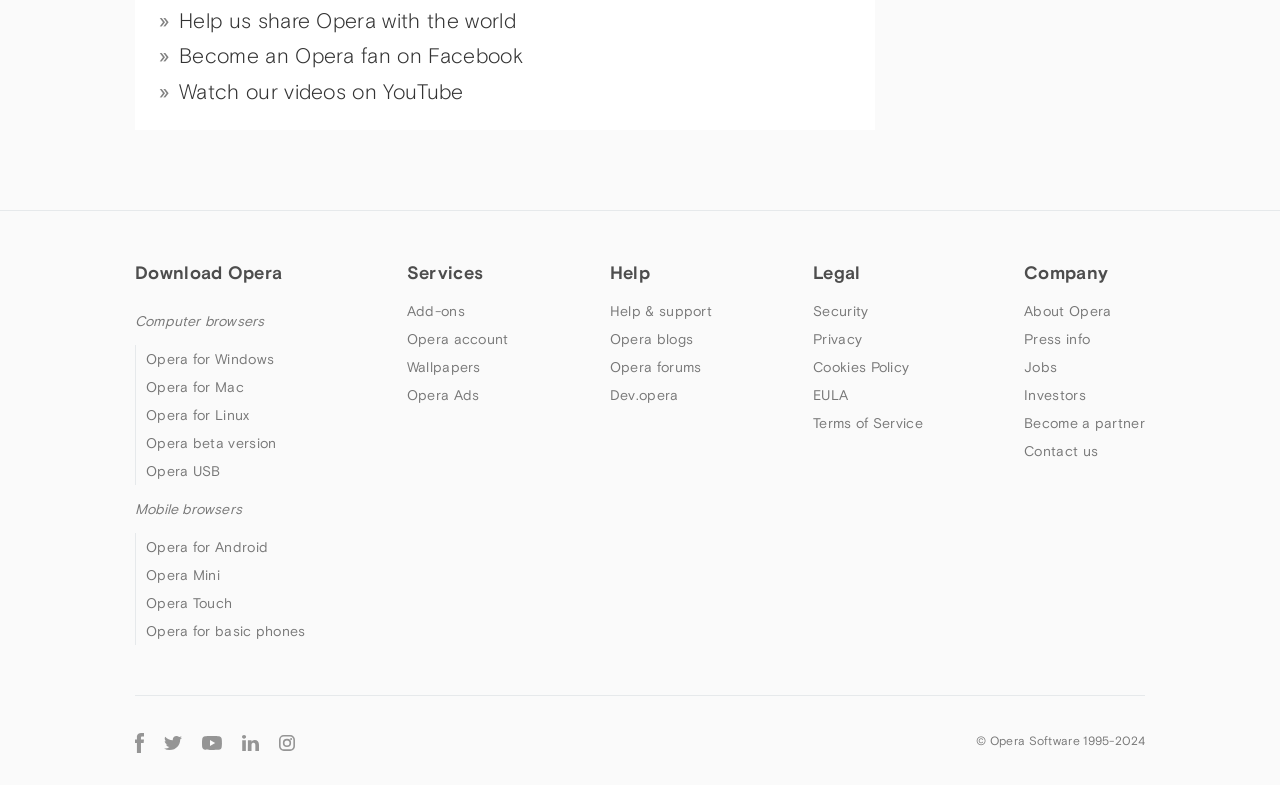Give a short answer using one word or phrase for the question:
What types of browsers can I download from this webpage?

Computer and mobile browsers